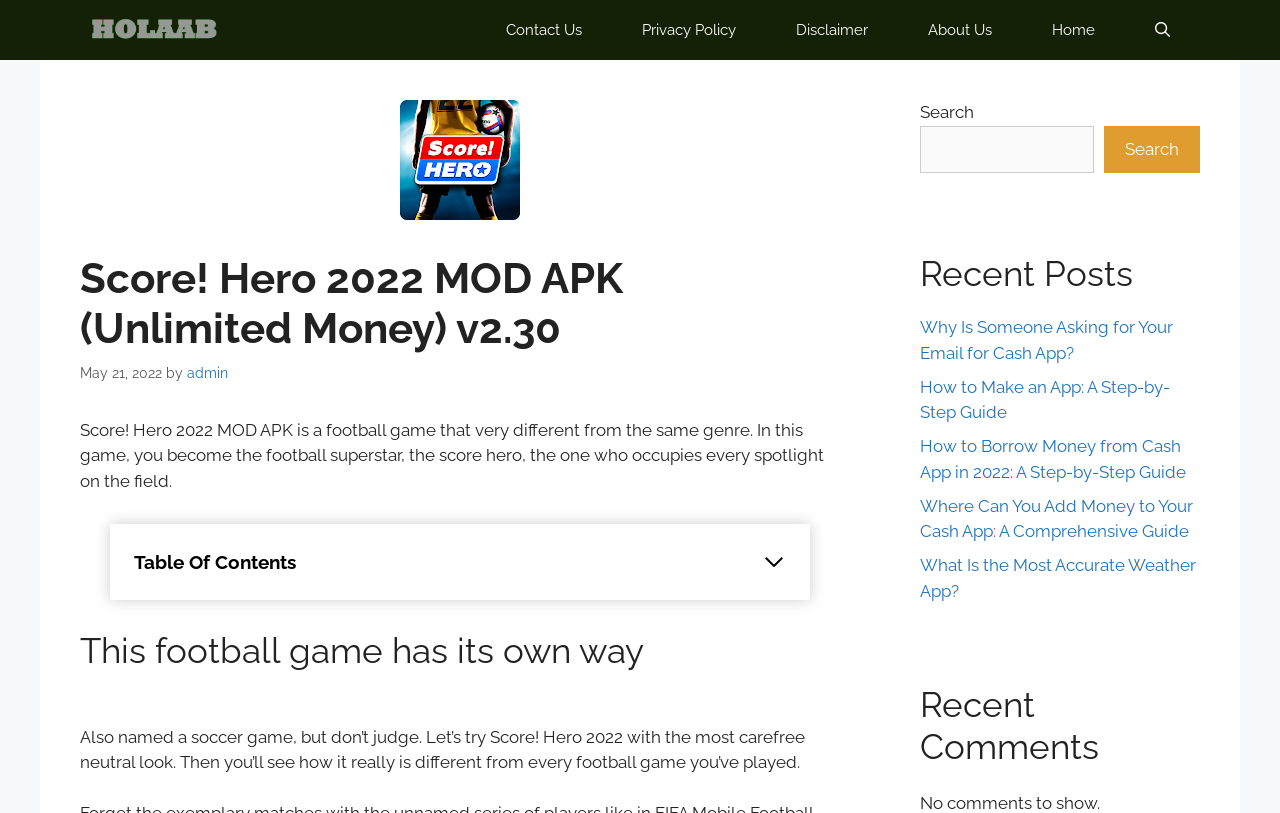What is the date of the post?
Relying on the image, give a concise answer in one word or a brief phrase.

May 21, 2022